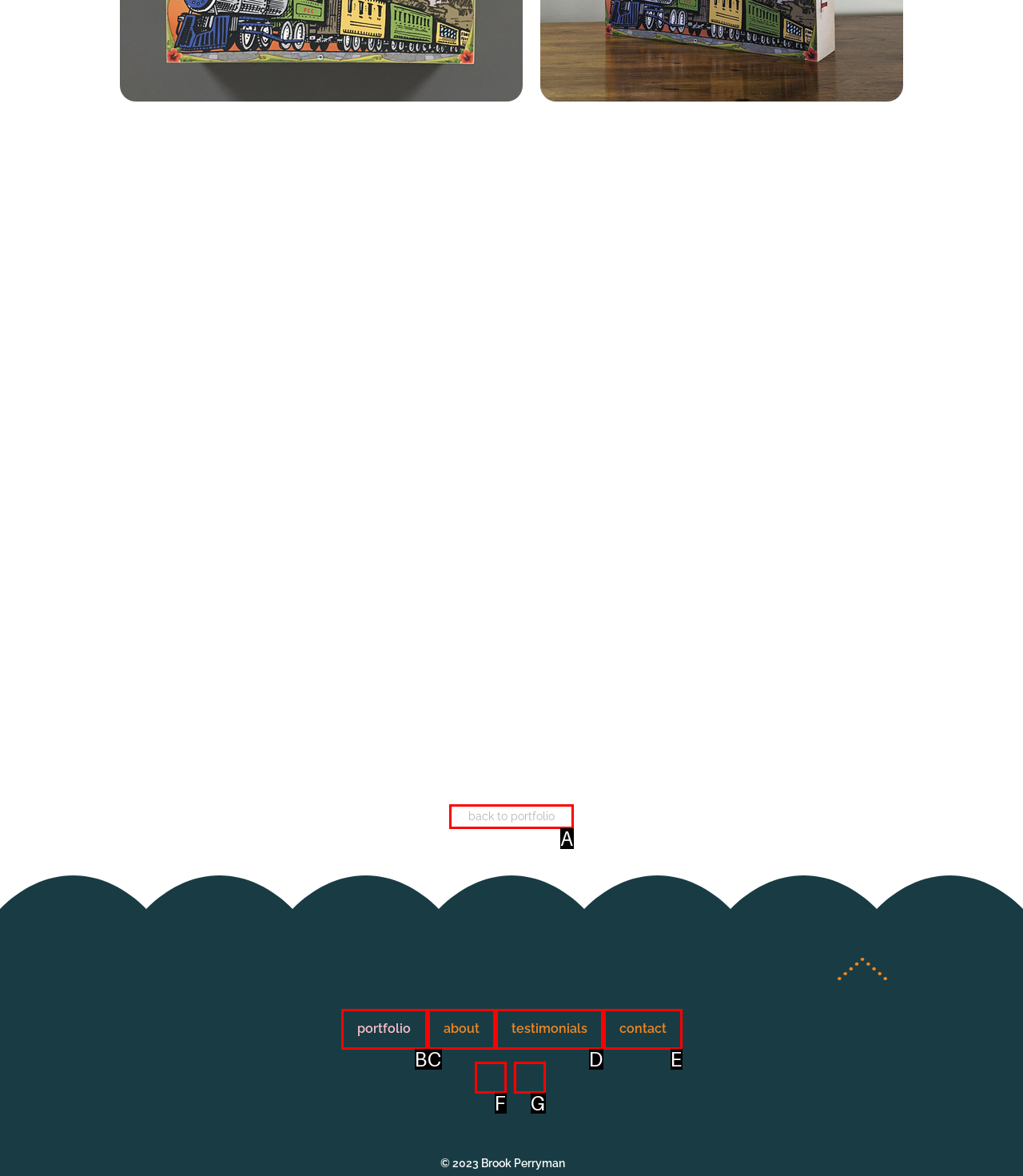Look at the description: portfolio
Determine the letter of the matching UI element from the given choices.

B